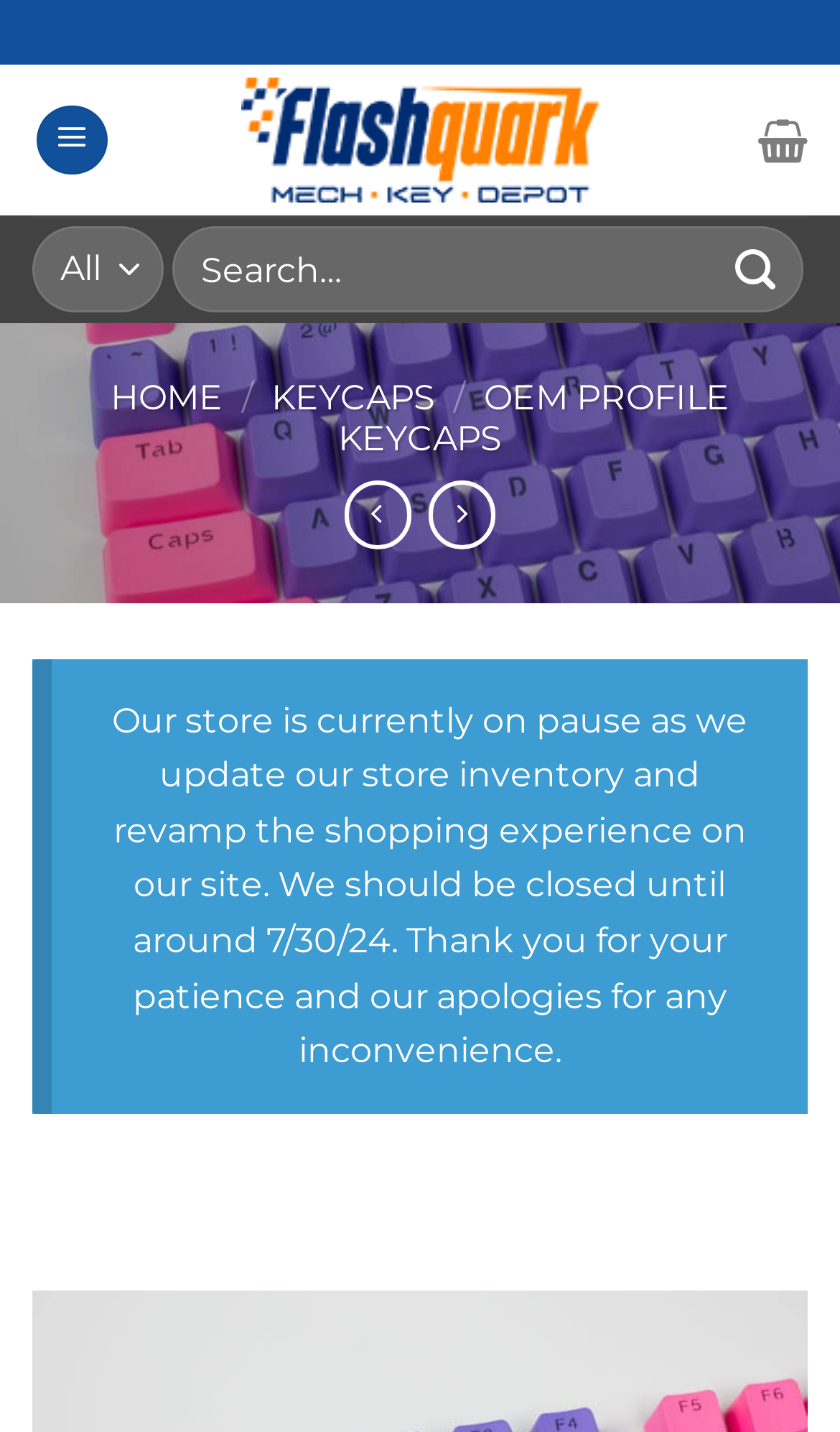Use one word or a short phrase to answer the question provided: 
What is the search button text?

Submit